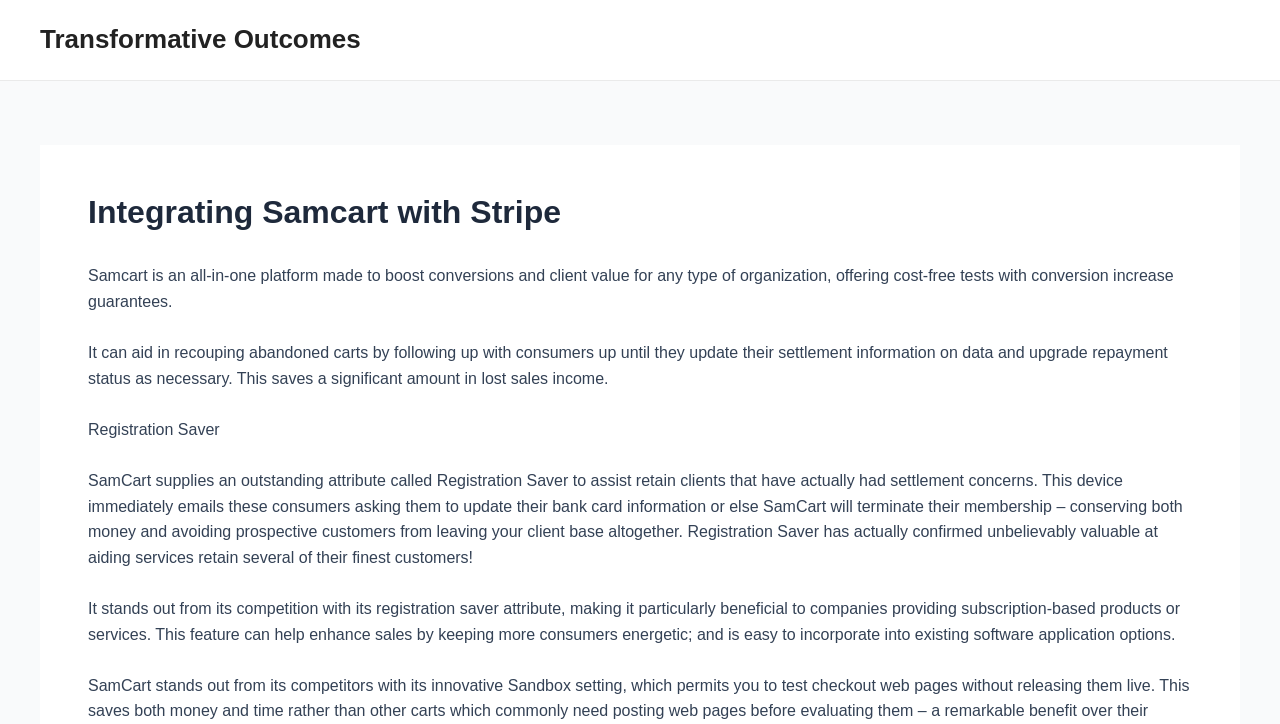Use the information in the screenshot to answer the question comprehensively: What type of products or services can Samcart be beneficial for?

Samcart stands out from its competition with its registration saver attribute, making it particularly beneficial to companies providing subscription-based products or services.